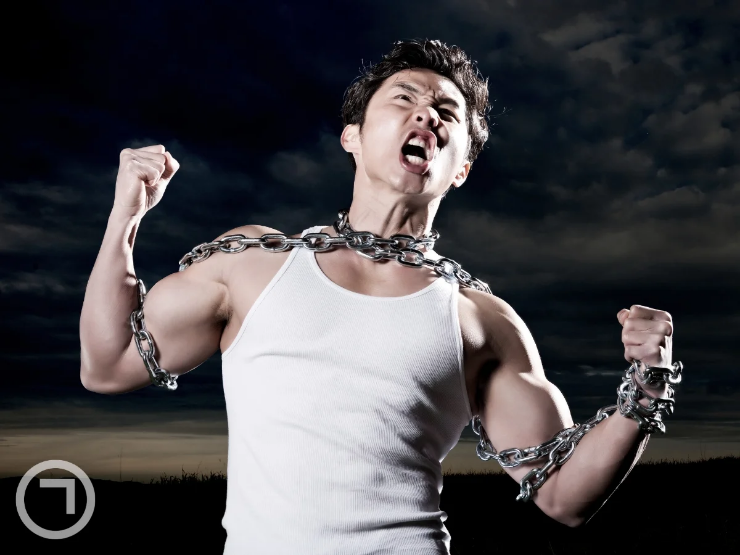What is attached to his wrists?
Identify the answer in the screenshot and reply with a single word or phrase.

Heavy chains